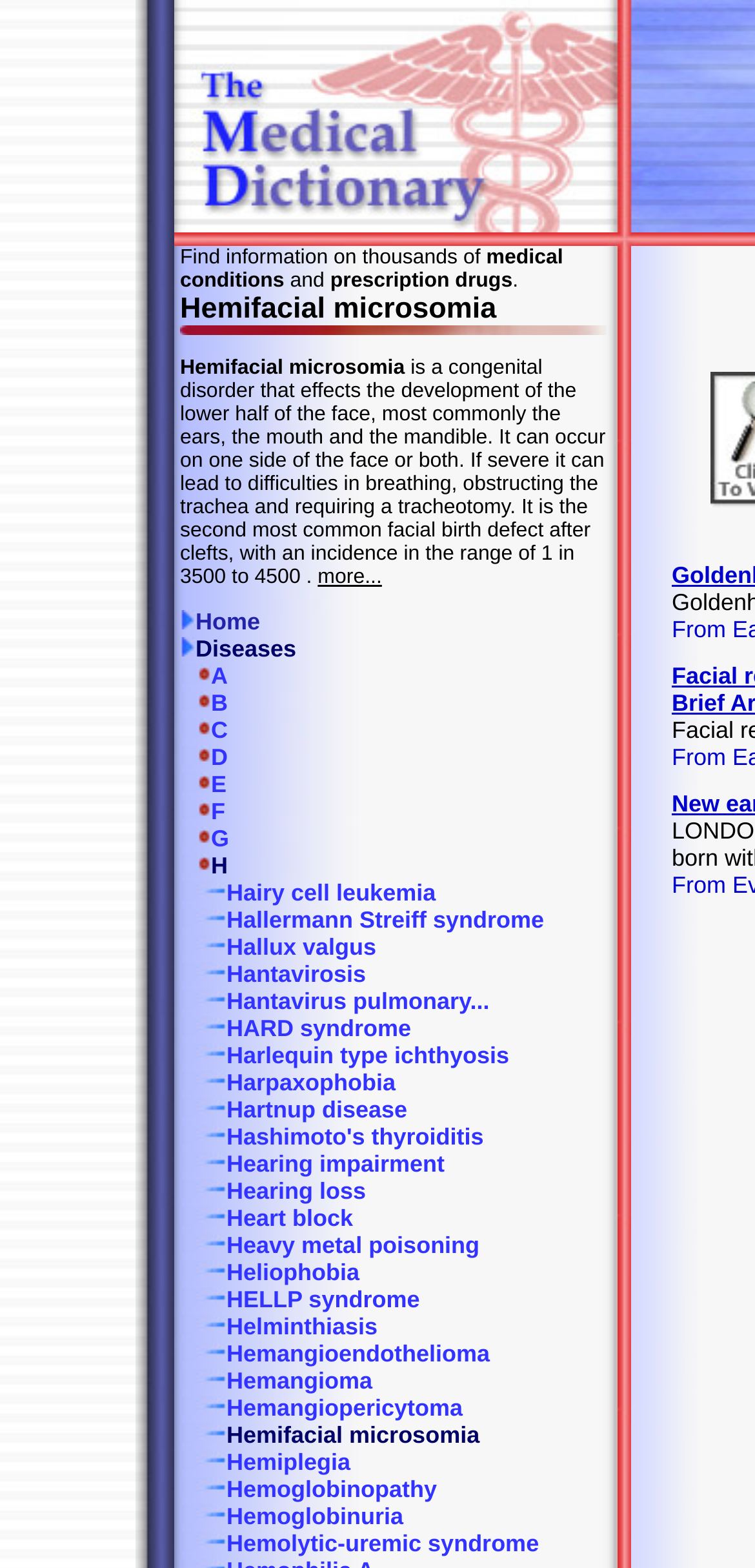Determine the bounding box coordinates of the region to click in order to accomplish the following instruction: "Click on the link to learn more about Hairy cell leukemia". Provide the coordinates as four float numbers between 0 and 1, specifically [left, top, right, bottom].

[0.238, 0.561, 0.577, 0.578]